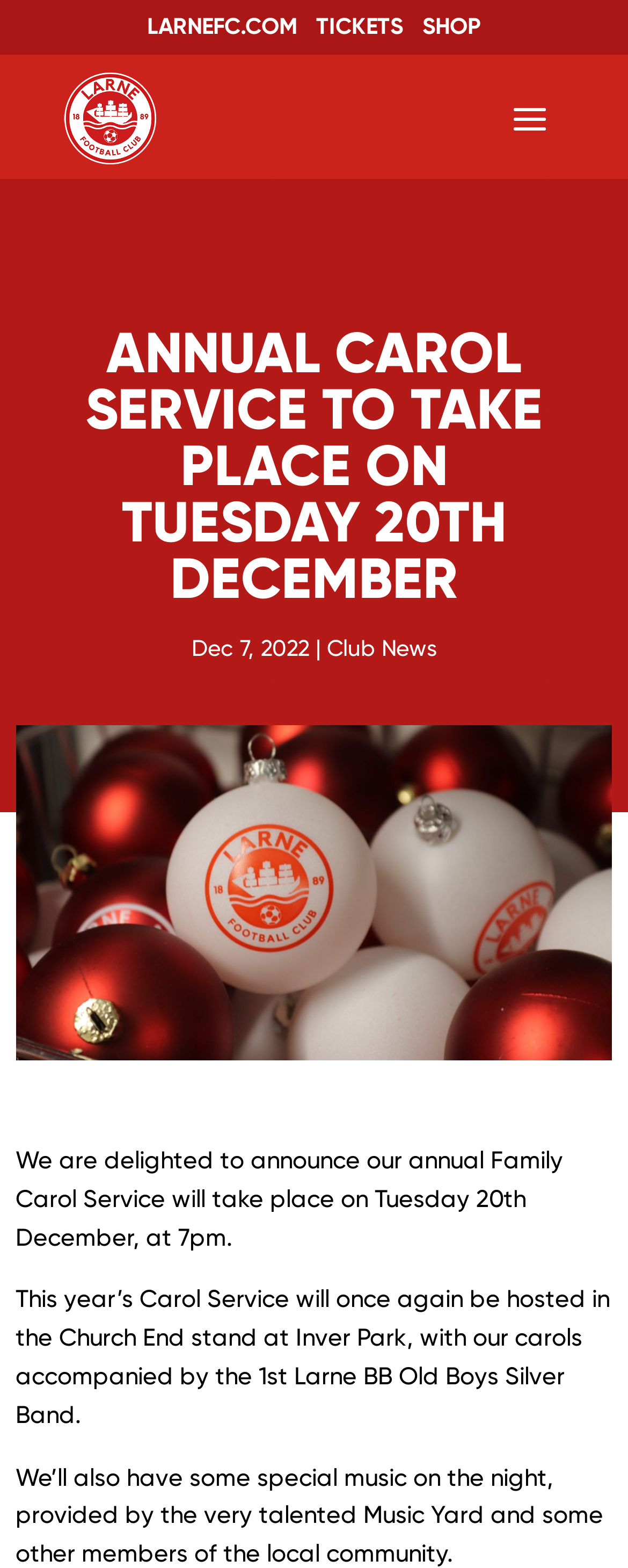Find the bounding box coordinates for the element described here: "TICKETS".

[0.504, 0.008, 0.642, 0.026]